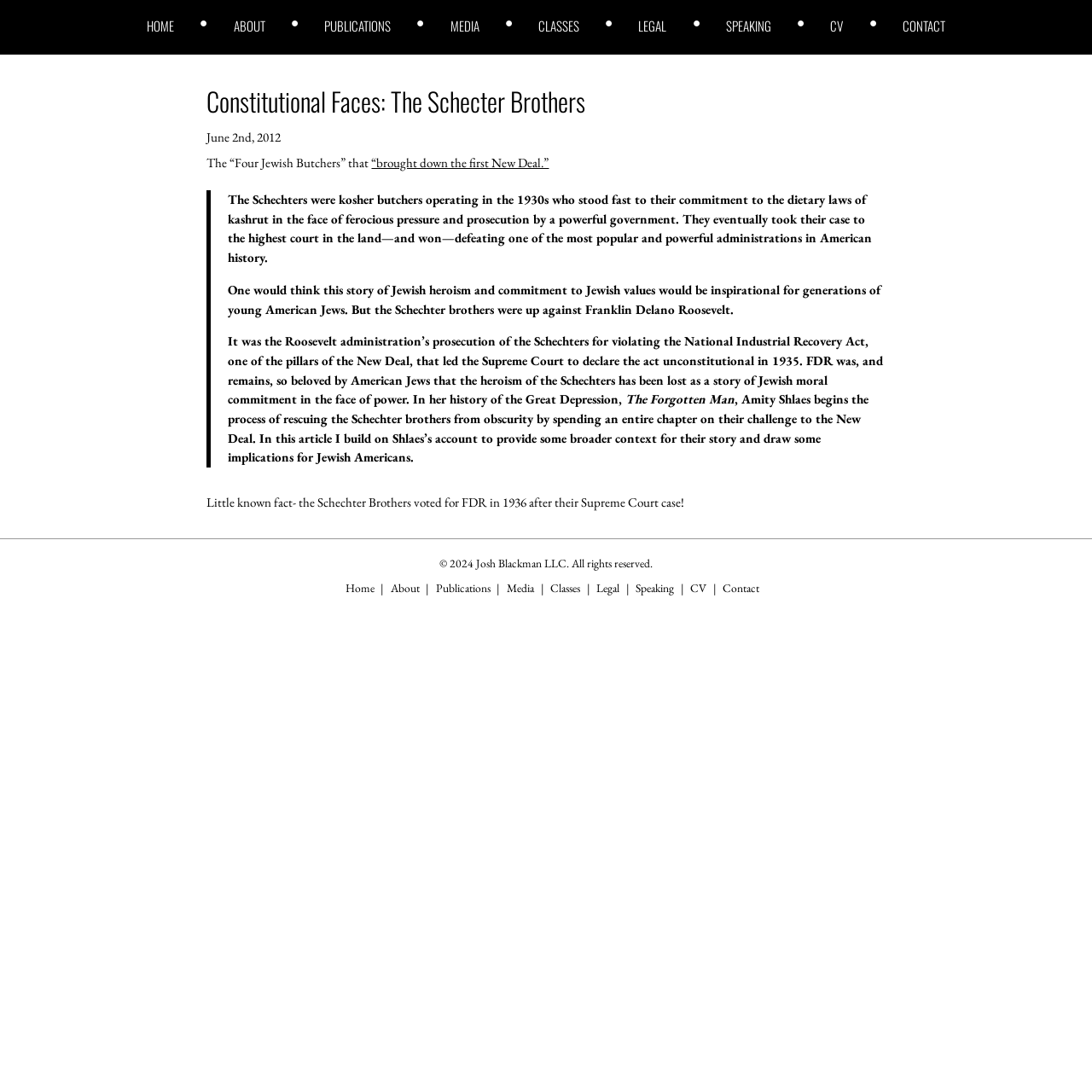How many paragraphs are in the article?
We need a detailed and meticulous answer to the question.

I counted the number of paragraphs in the article section, which are separated by line breaks. There are four paragraphs of text in the article.